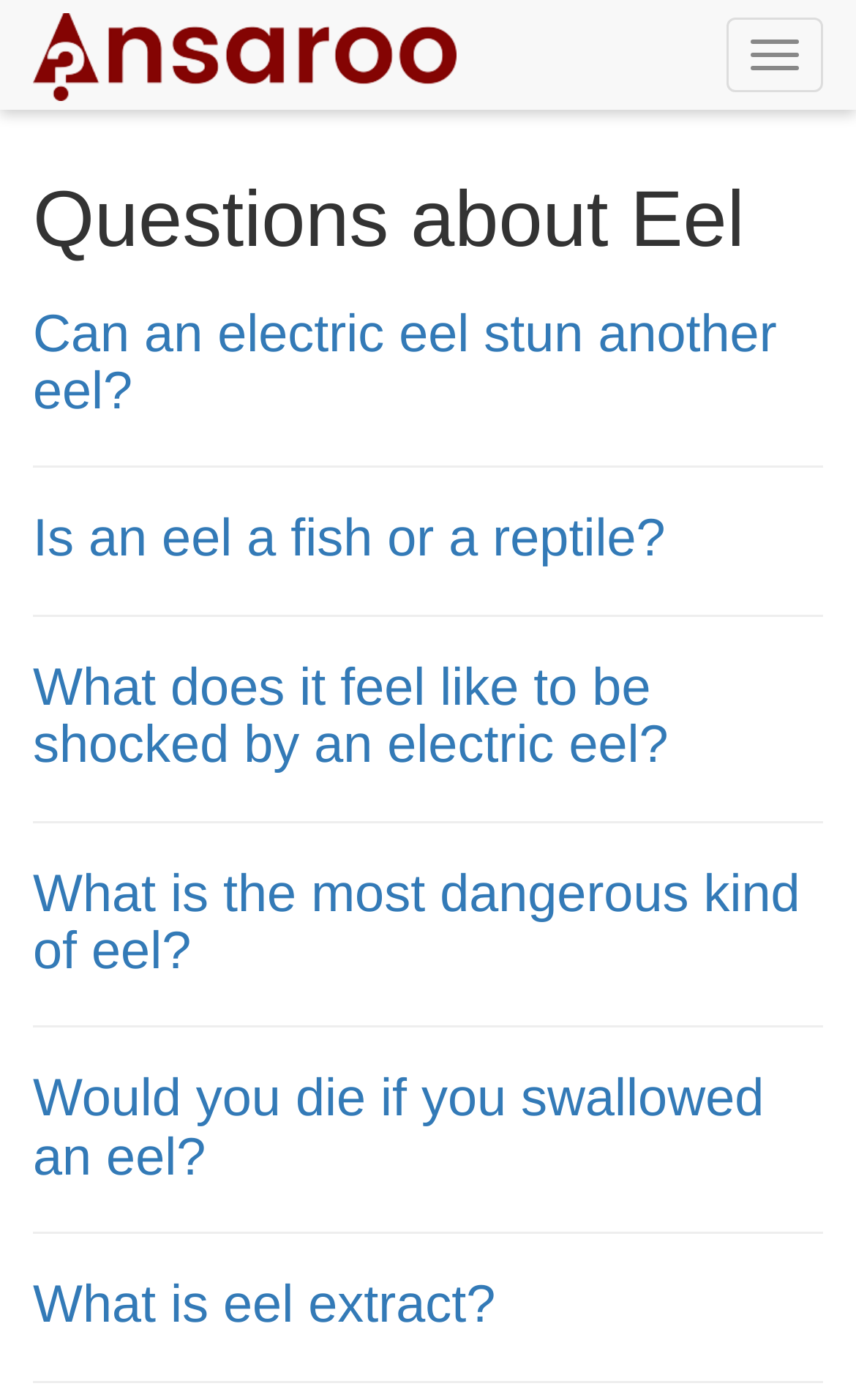Please find the bounding box coordinates (top-left x, top-left y, bottom-right x, bottom-right y) in the screenshot for the UI element described as follows: What is eel extract?

[0.038, 0.911, 0.579, 0.954]